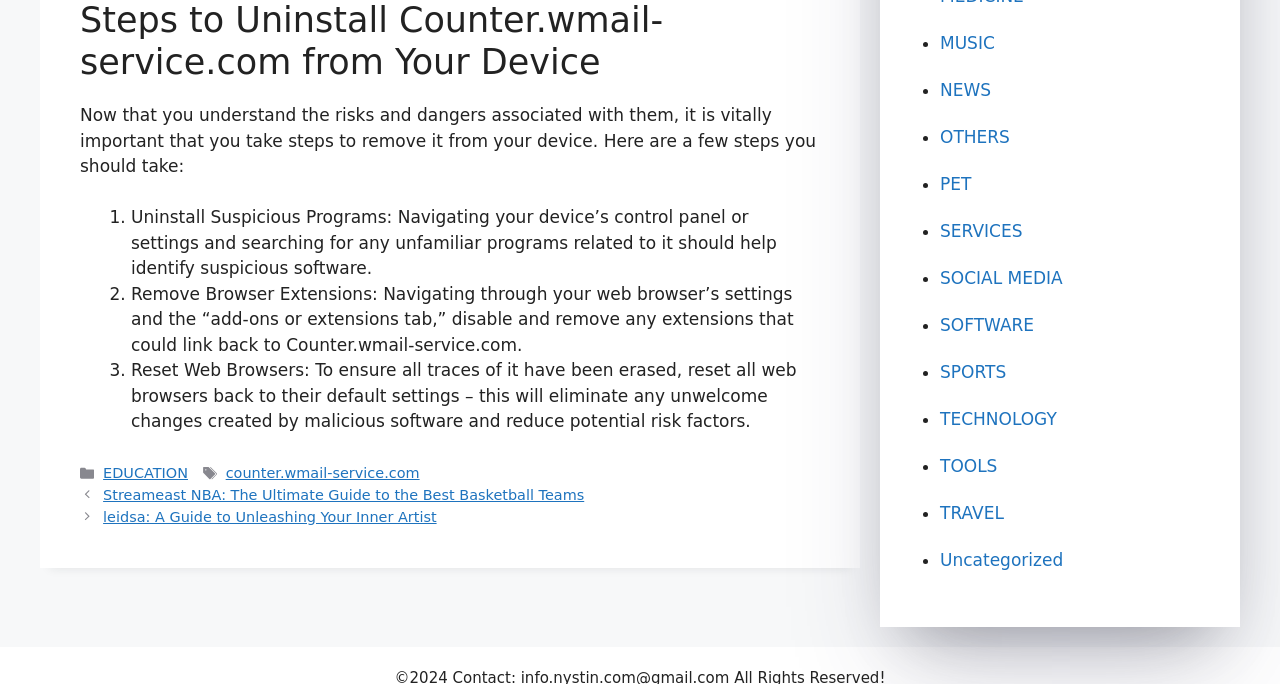Given the description of the UI element: "SOCIAL MEDIA", predict the bounding box coordinates in the form of [left, top, right, bottom], with each value being a float between 0 and 1.

[0.734, 0.389, 0.897, 0.445]